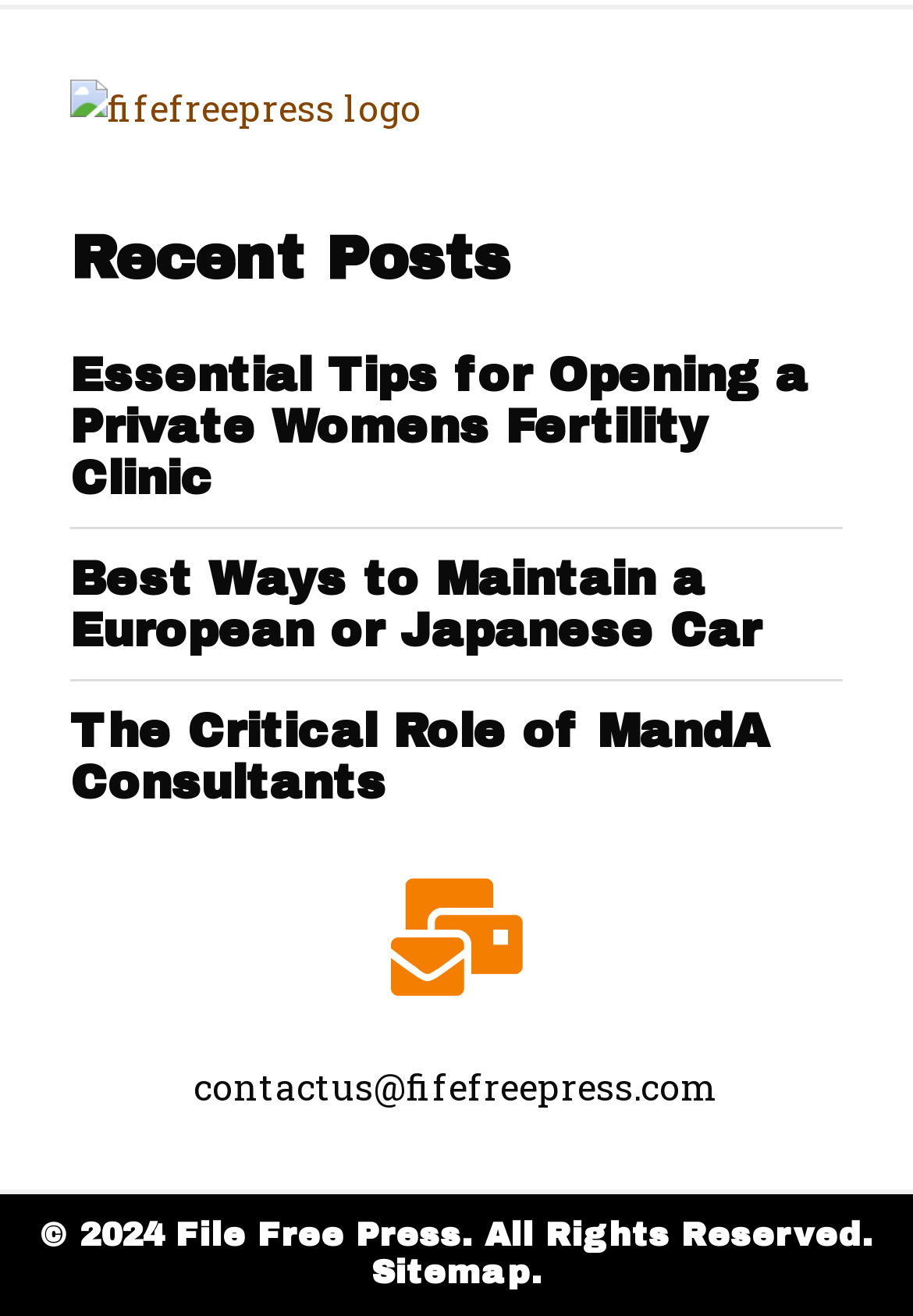Determine the bounding box coordinates for the UI element described. Format the coordinates as (top-left x, top-left y, bottom-right x, bottom-right y) and ensure all values are between 0 and 1. Element description: alt="fifefreepress logo"

[0.077, 0.06, 0.462, 0.11]